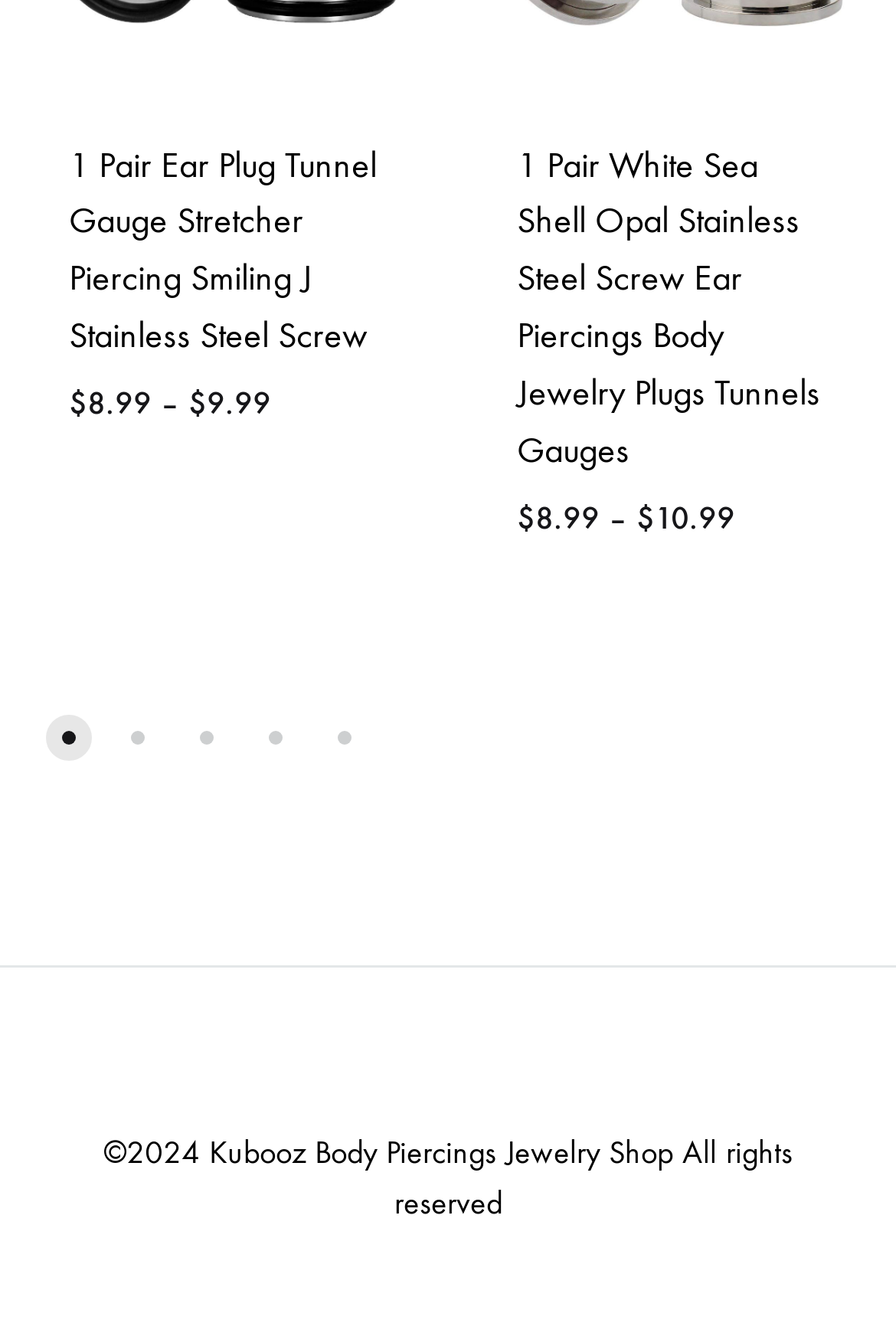What is the price of the first product?
Please provide a detailed answer to the question.

The first product is '1 Pair Ear Plug Tunnel Gauge Stretcher Piercing Smiling J Stainless Steel Screw' and its price is shown as '$8.99' on the webpage.